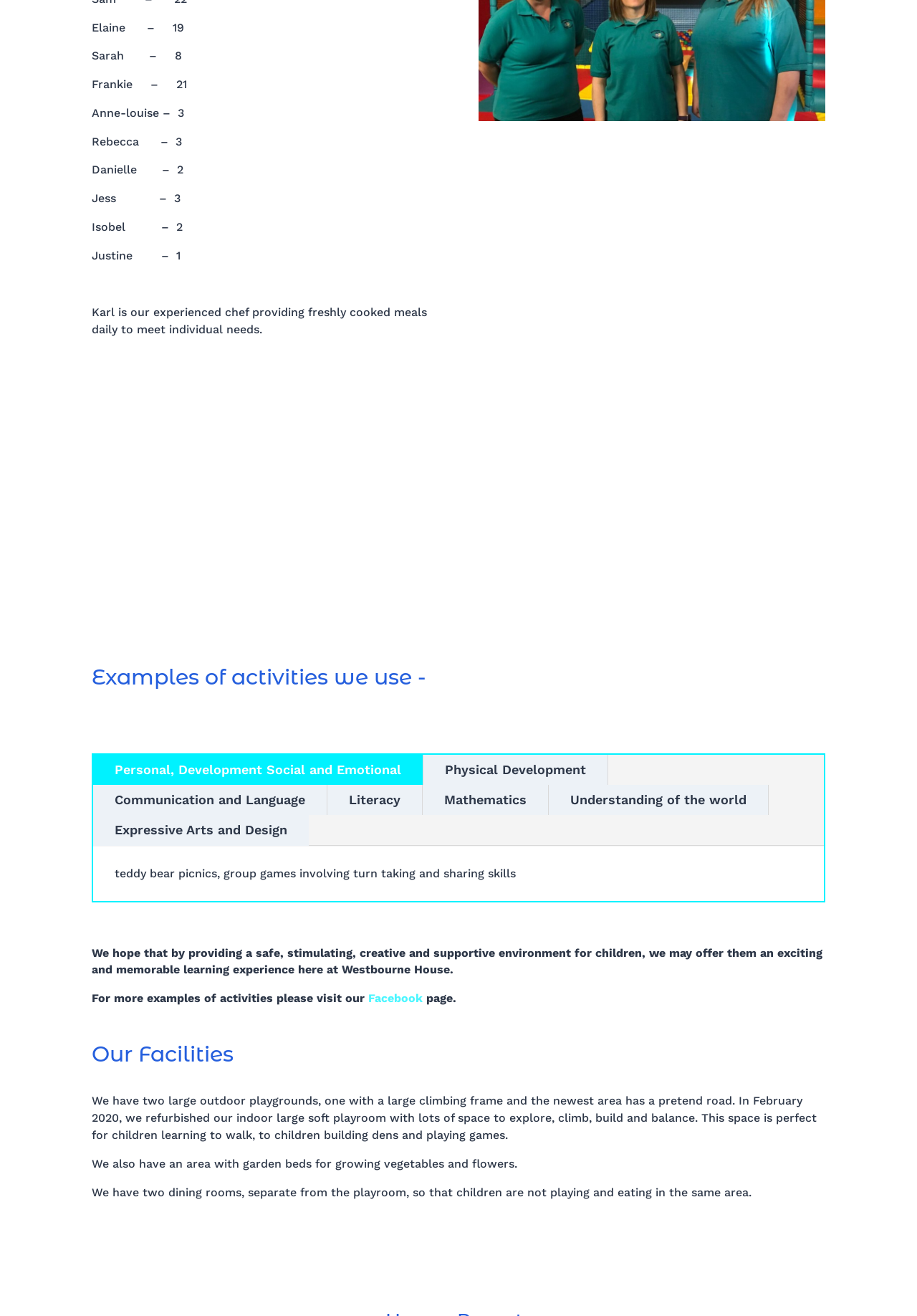What is the name of the chef?
Please provide a single word or phrase in response based on the screenshot.

Karl